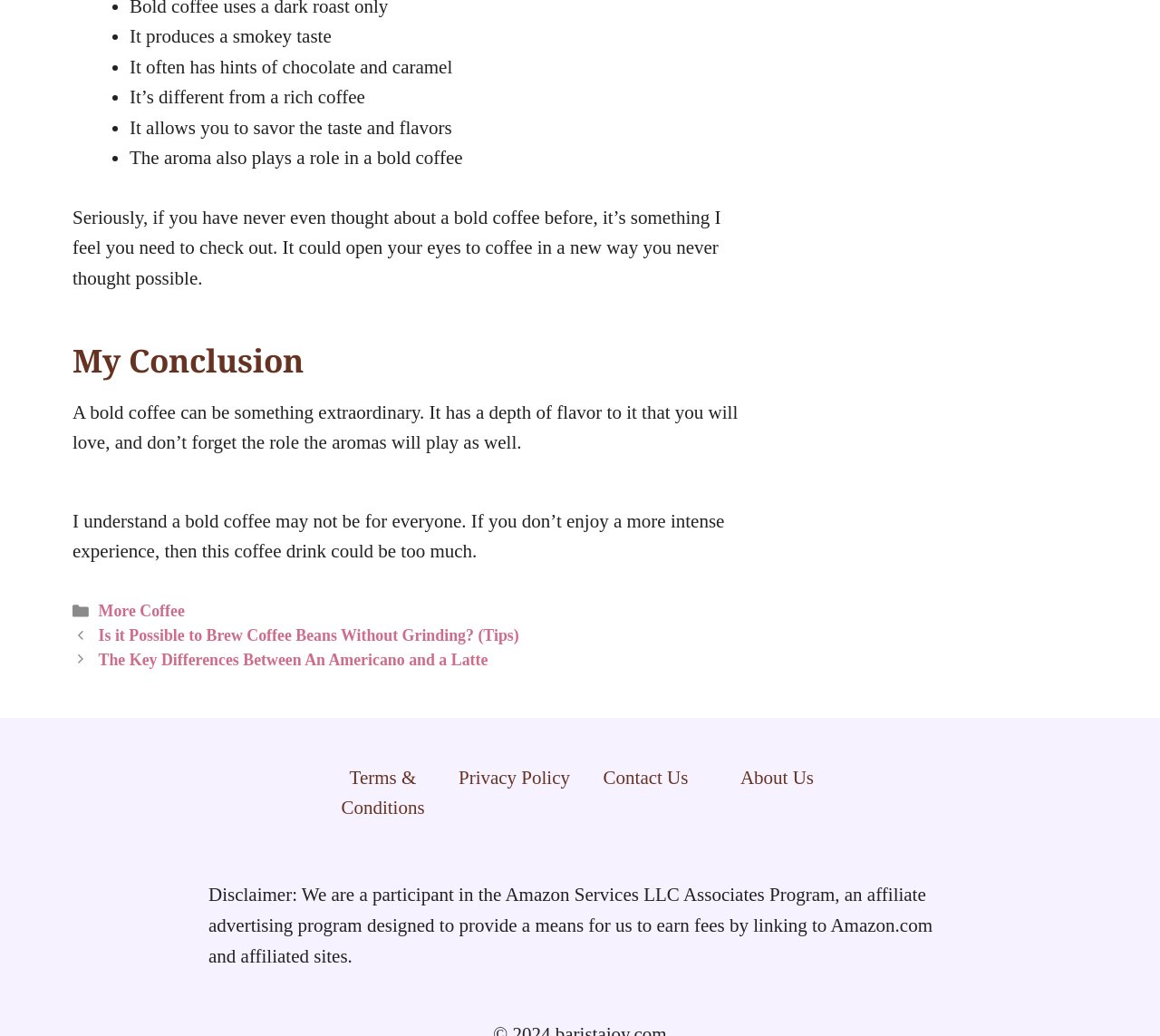Please determine the bounding box coordinates for the UI element described here. Use the format (top-left x, top-left y, bottom-right x, bottom-right y) with values bounded between 0 and 1: Terms & Conditions

[0.294, 0.74, 0.366, 0.79]